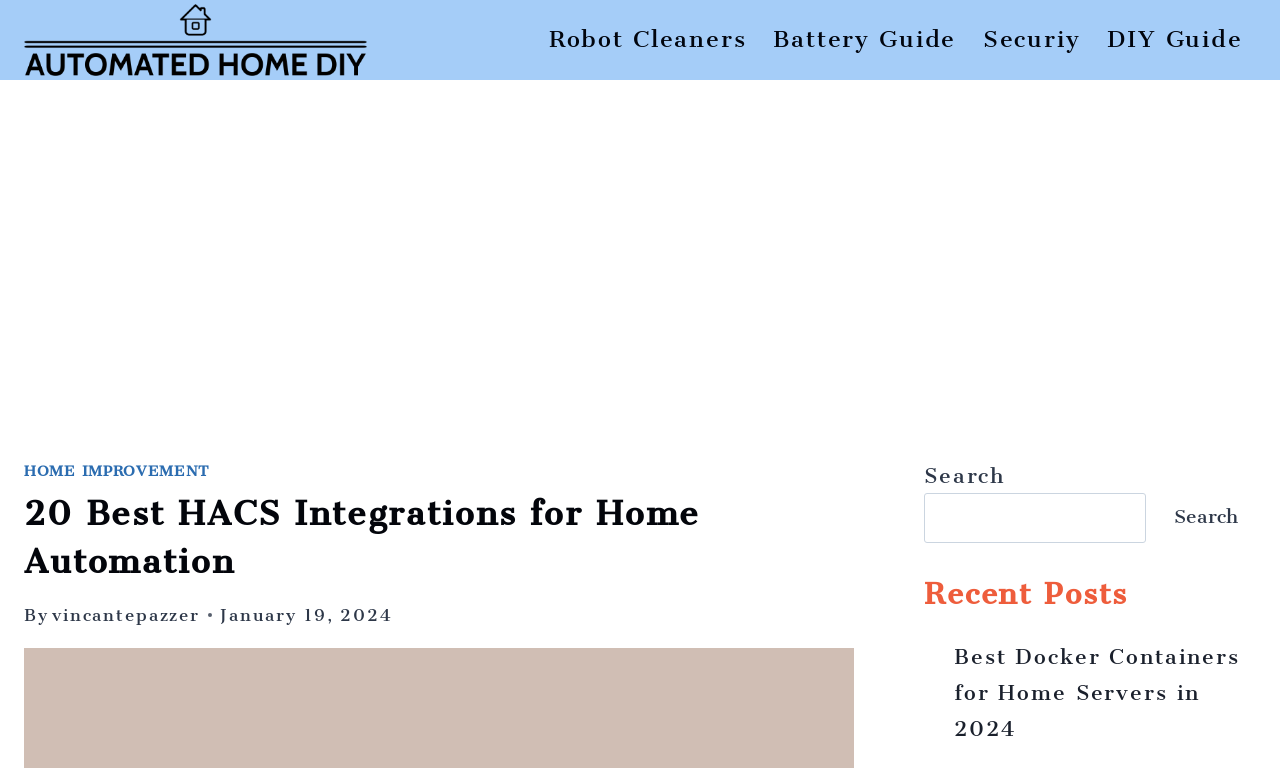Construct a comprehensive caption that outlines the webpage's structure and content.

The webpage is about exploring the top 20 HACS integrations for advanced home automation, providing smarter and more efficient living. 

At the top left, there is a link to "Automated Home DIY" accompanied by an image with the same name. Below this, there is a primary navigation menu with four links: "Robot Cleaners", "Battery Guide", "Securiy", and "DIY Guide", arranged horizontally from left to right.

On the main content area, there is an advertisement iframe taking up most of the width. Within the iframe, there is a header section with a link to "HOME IMPROVEMENT" and a heading that reads "20 Best HACS Integrations for Home Automation". Below the heading, there is a byline with the author's name "vincantepazzer" and a timestamp indicating the article was published on January 19, 2024.

To the right of the advertisement iframe, there is a search bar with a label "Search" and a search button. Below the search bar, there is a heading "Recent Posts" followed by a link to an article titled "Best Docker Containers for Home Servers in 2024".